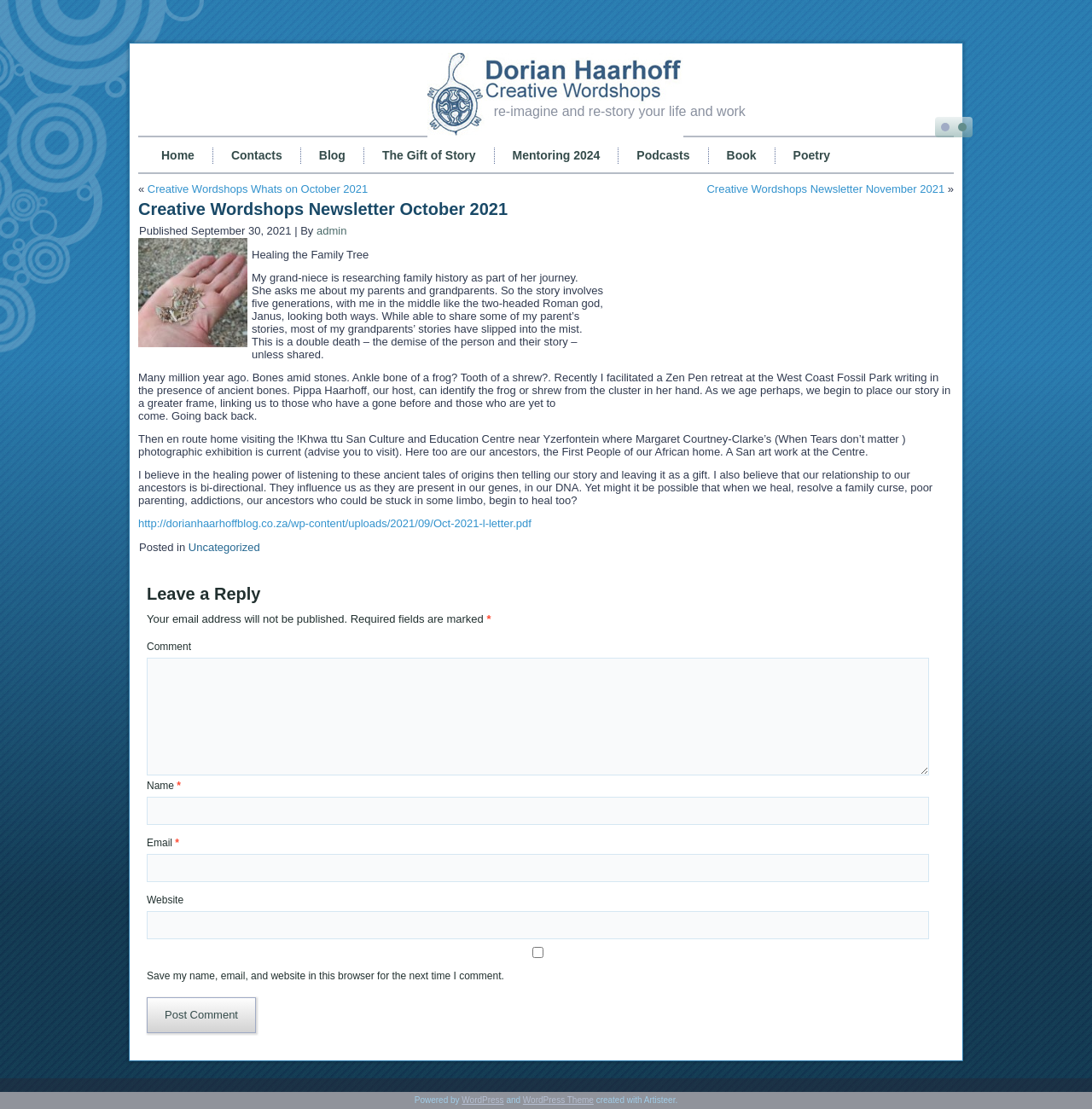Determine the bounding box coordinates of the UI element that matches the following description: "WordPress". The coordinates should be four float numbers between 0 and 1 in the format [left, top, right, bottom].

[0.423, 0.988, 0.461, 0.996]